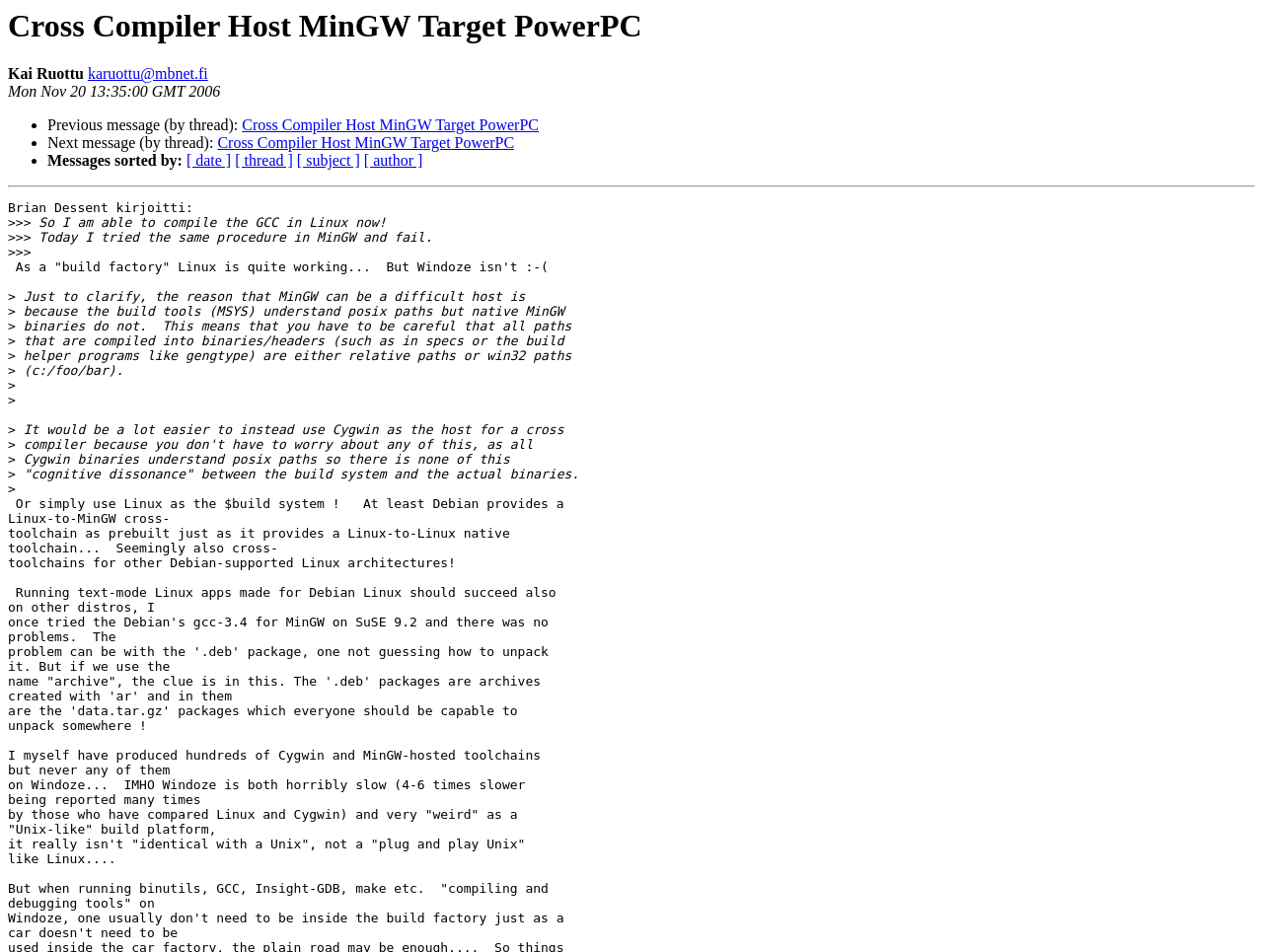Specify the bounding box coordinates (top-left x, top-left y, bottom-right x, bottom-right y) of the UI element in the screenshot that matches this description: karuottu@mbnet.fi

[0.069, 0.069, 0.165, 0.086]